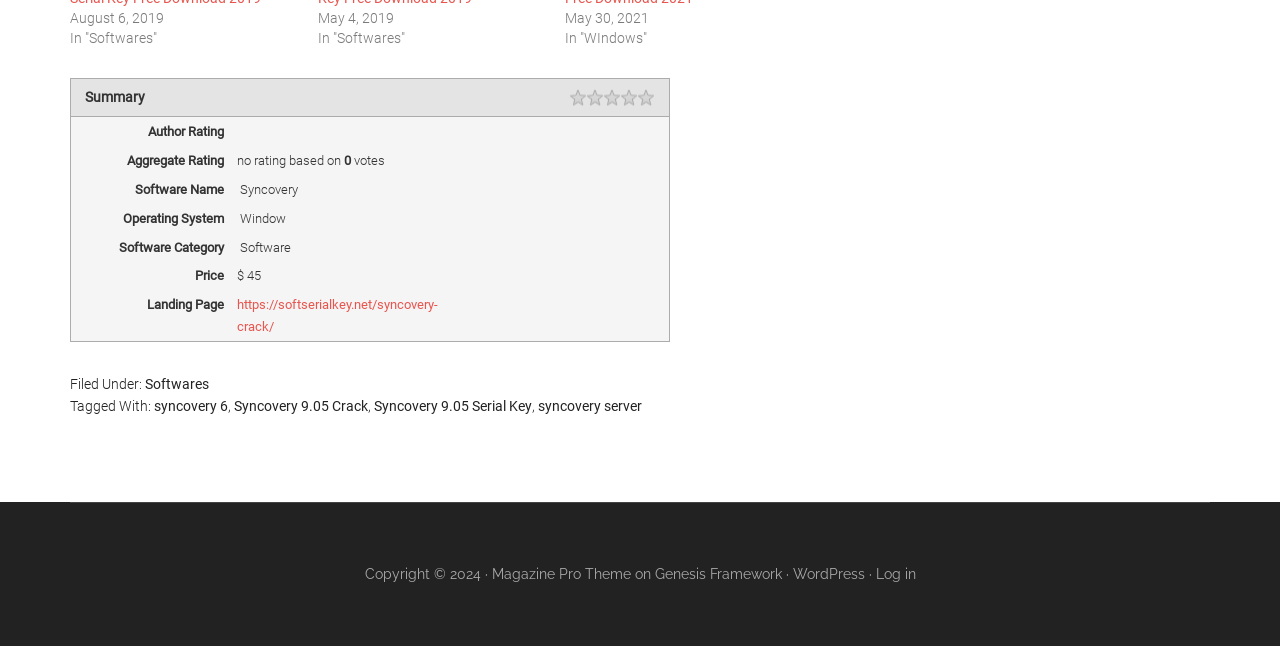Please provide a comprehensive answer to the question below using the information from the image: What is the software name?

I found the software name by looking at the static text element with the label 'Software Name' and its corresponding value 'Syncovery'.